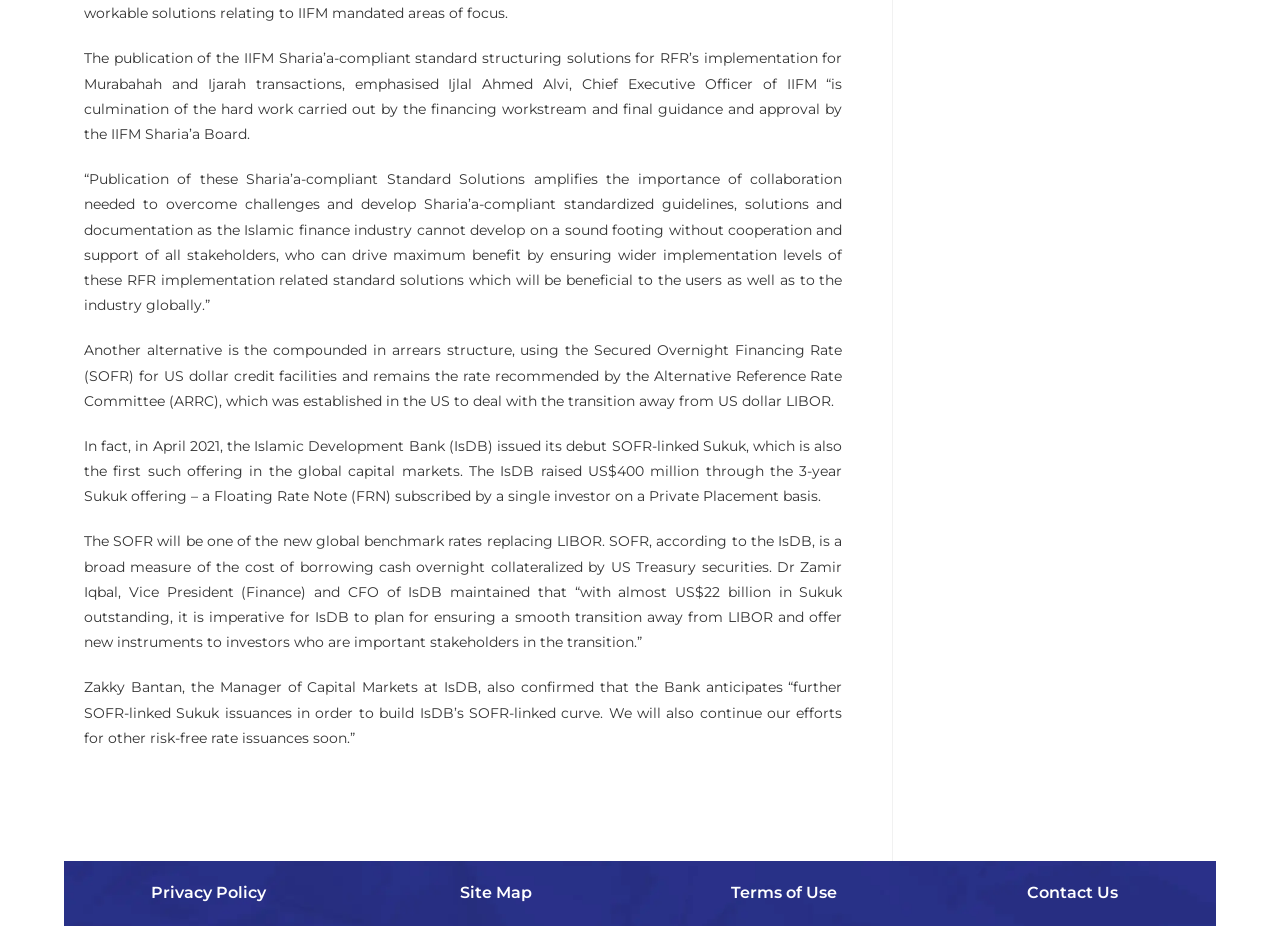From the screenshot, find the bounding box of the UI element matching this description: "Terms of Use". Supply the bounding box coordinates in the form [left, top, right, bottom], each a float between 0 and 1.

[0.571, 0.954, 0.654, 0.974]